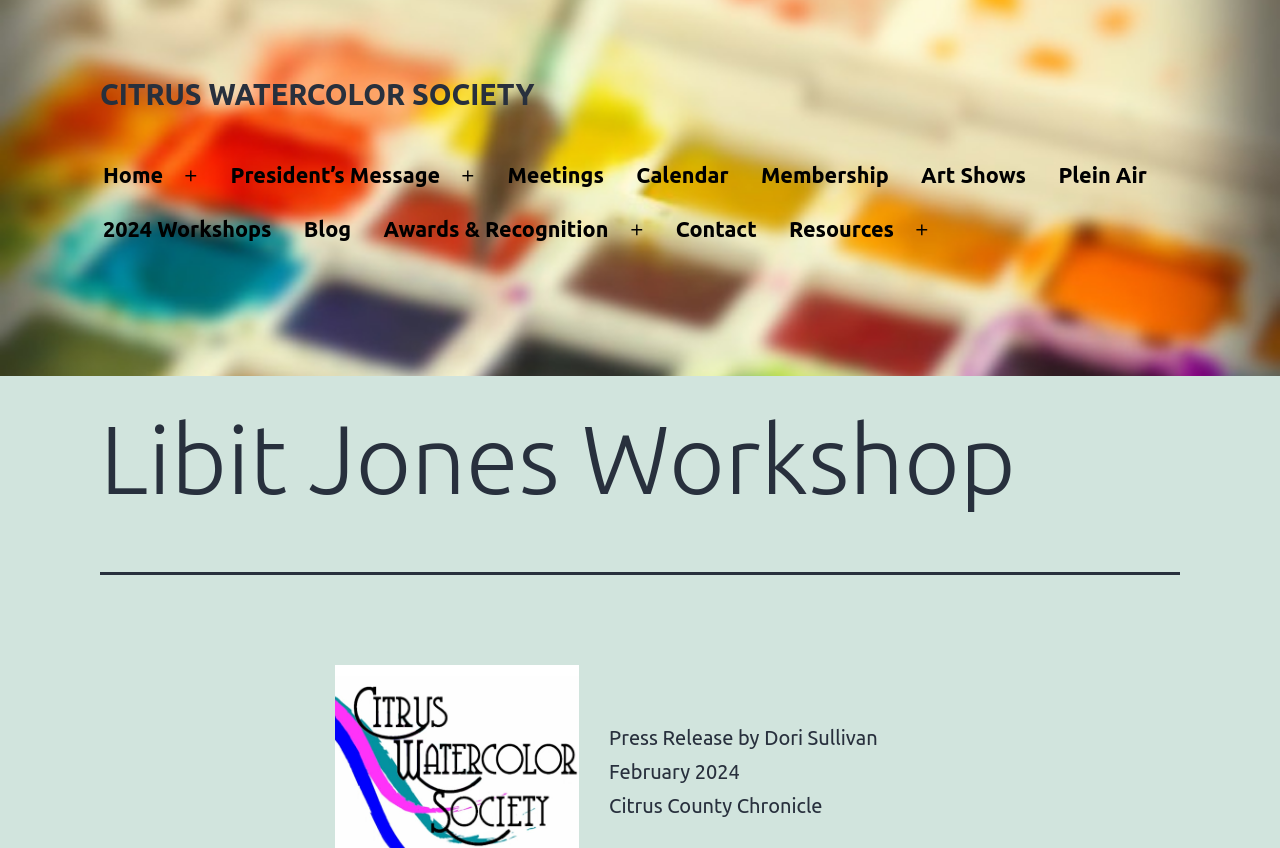Identify the bounding box coordinates necessary to click and complete the given instruction: "View the President’s Message".

[0.167, 0.175, 0.356, 0.239]